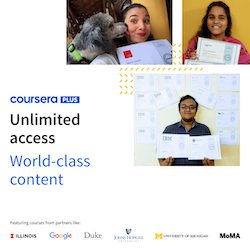What do the individuals in the image display?
Look at the image and provide a short answer using one word or a phrase.

Certificates